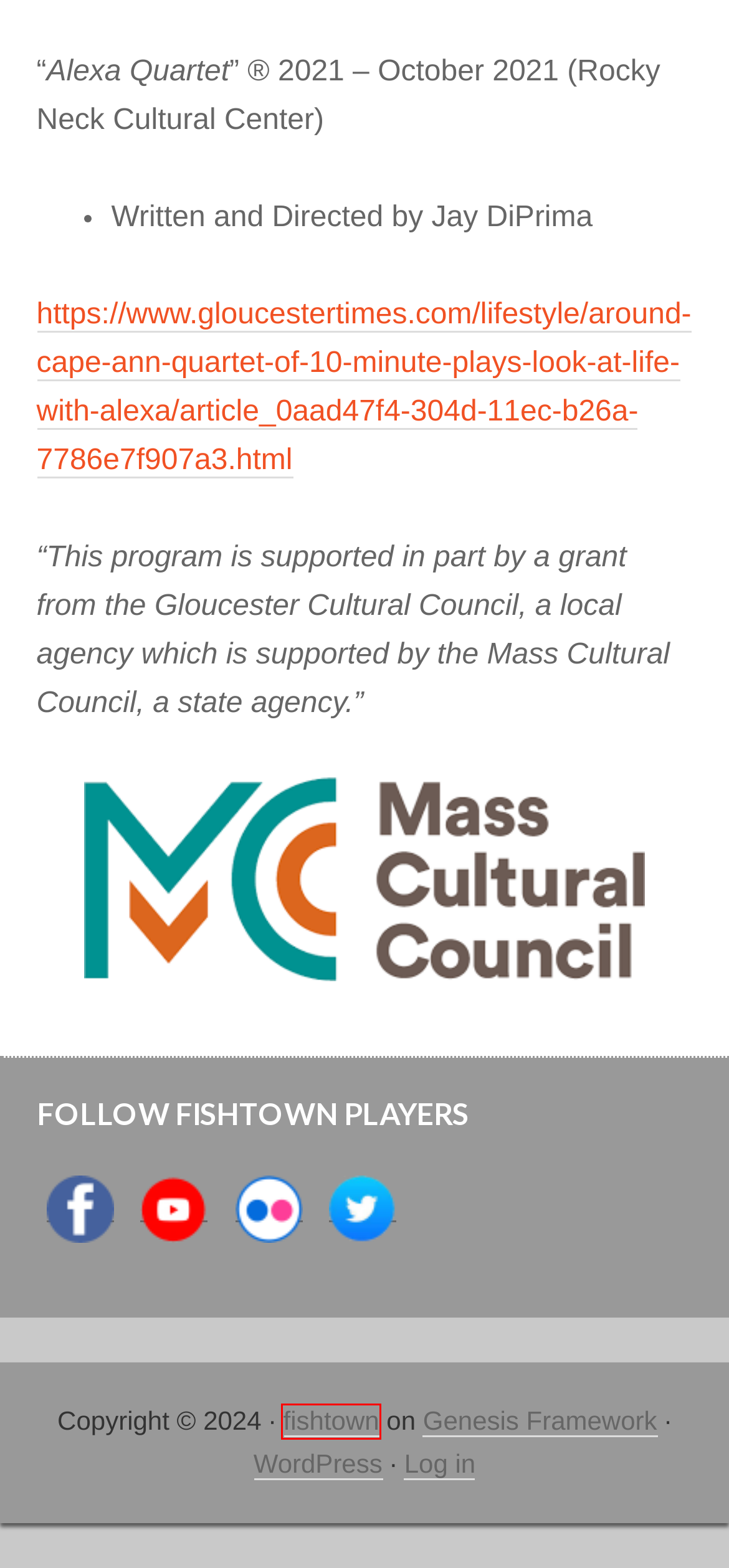You are given a screenshot of a webpage with a red rectangle bounding box around a UI element. Select the webpage description that best matches the new webpage after clicking the element in the bounding box. Here are the candidates:
A. The Savannah Disputation through March 30
B. Blog Tool, Publishing Platform, and CMS – WordPress.org
C. Log In ‹ Fishtown Players — WordPress
D. WordPress Themes by StudioPress
E. Brothers of  the  Brush
F. Port Authority
G. The Lonesome West by Martin McDonagh – April 2013
H. A Christmas Twist

D